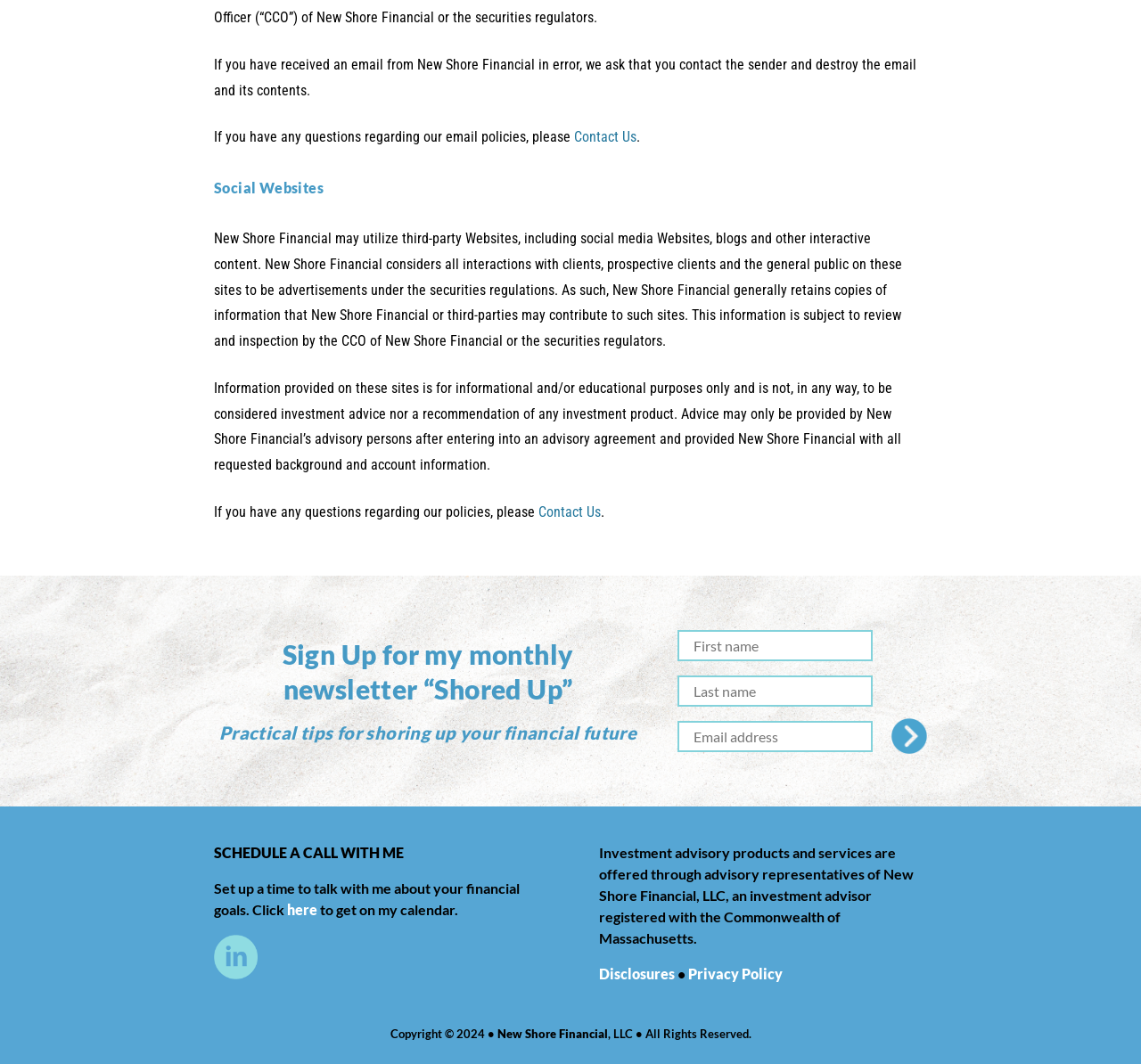What is the 'Shored Up' newsletter about?
Could you give a comprehensive explanation in response to this question?

The 'Shored Up' newsletter is mentioned as a monthly newsletter that provides practical tips for shoring up one's financial future. This suggests that the newsletter is focused on providing advice and guidance on personal finance and wealth management.